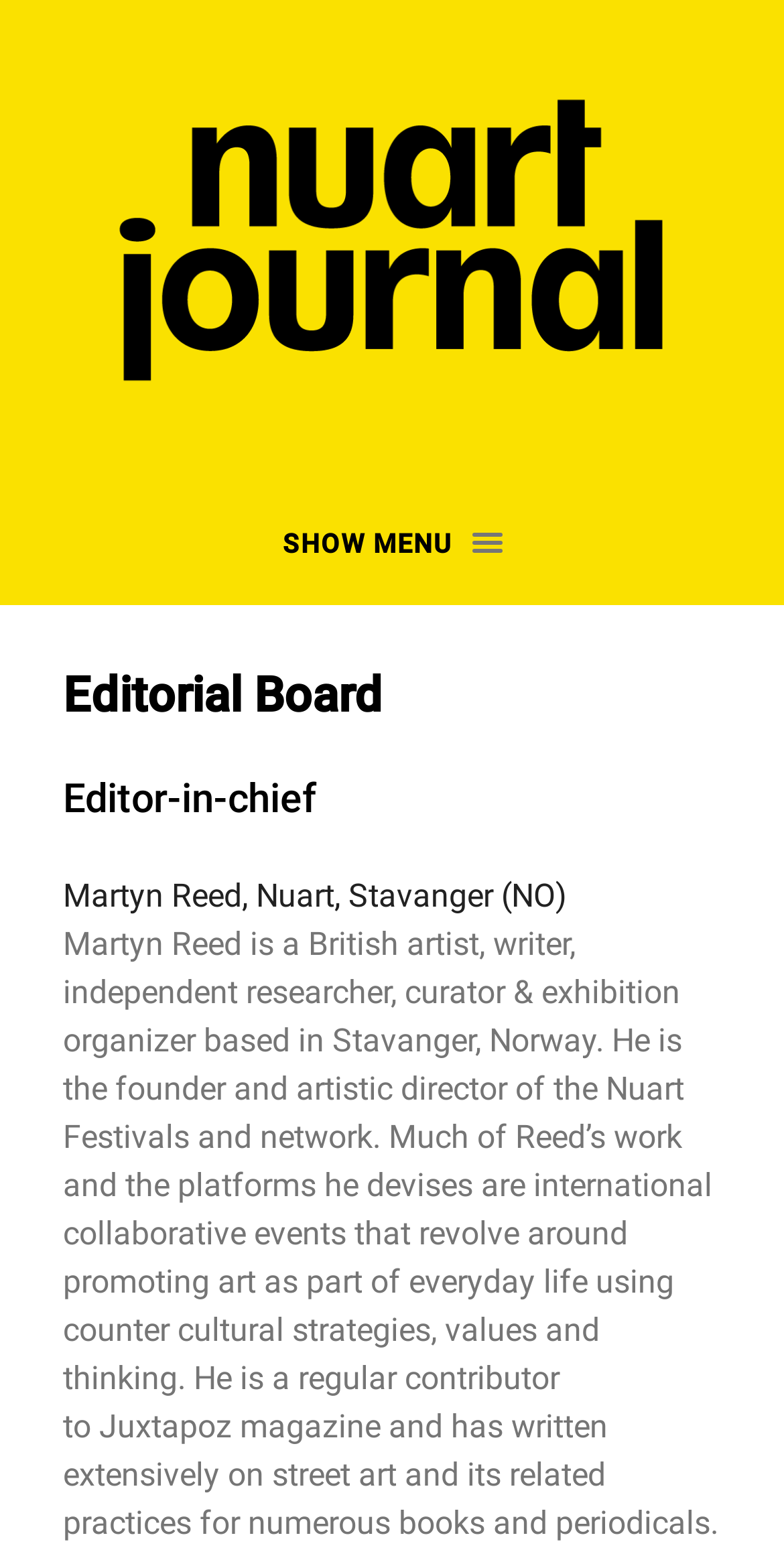Reply to the question with a single word or phrase:
Who is the founder of Nuart Festivals?

Martyn Reed